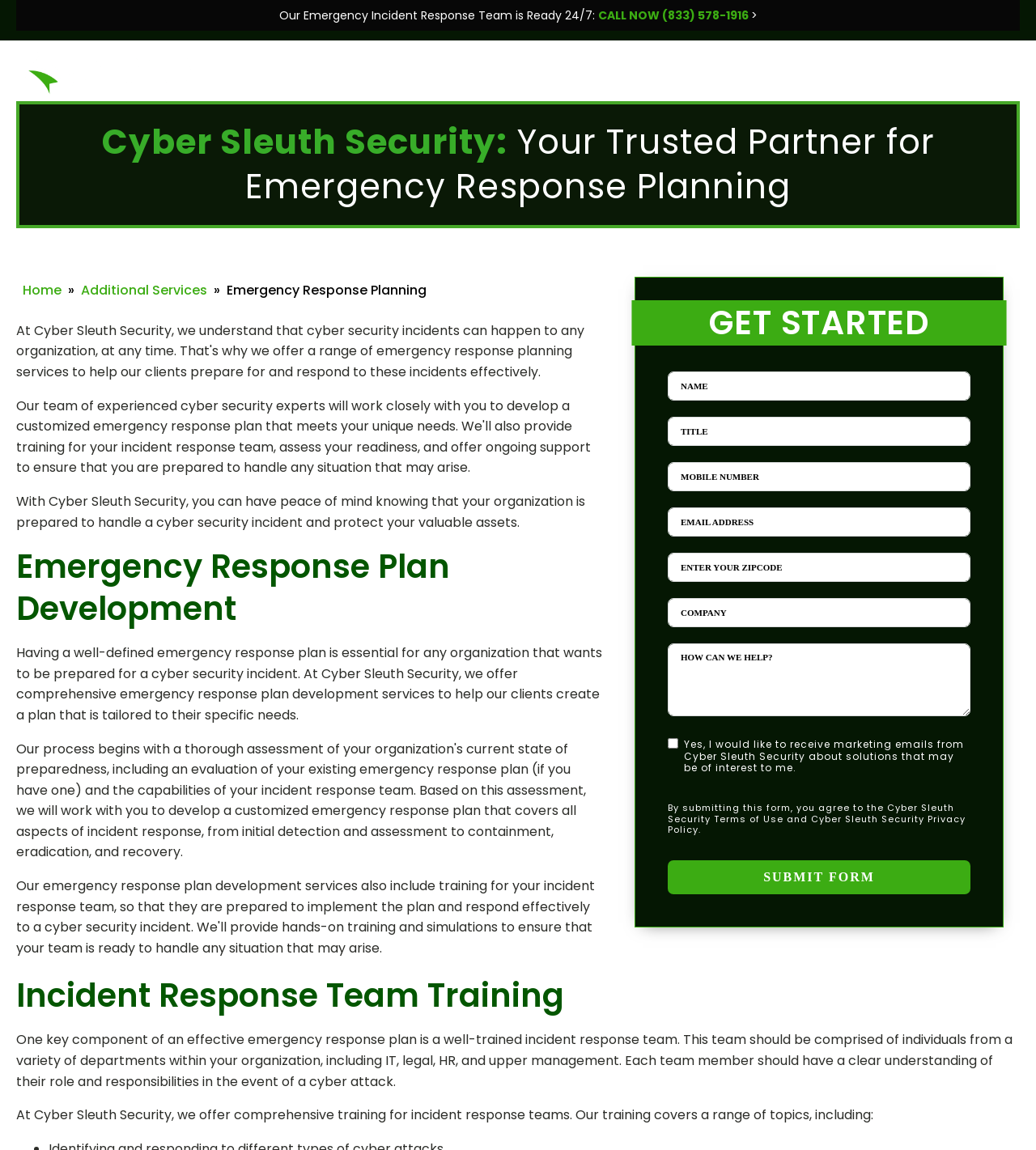Give a one-word or one-phrase response to the question:
What is the phone number to call for emergency incident response?

(833) 578-1916